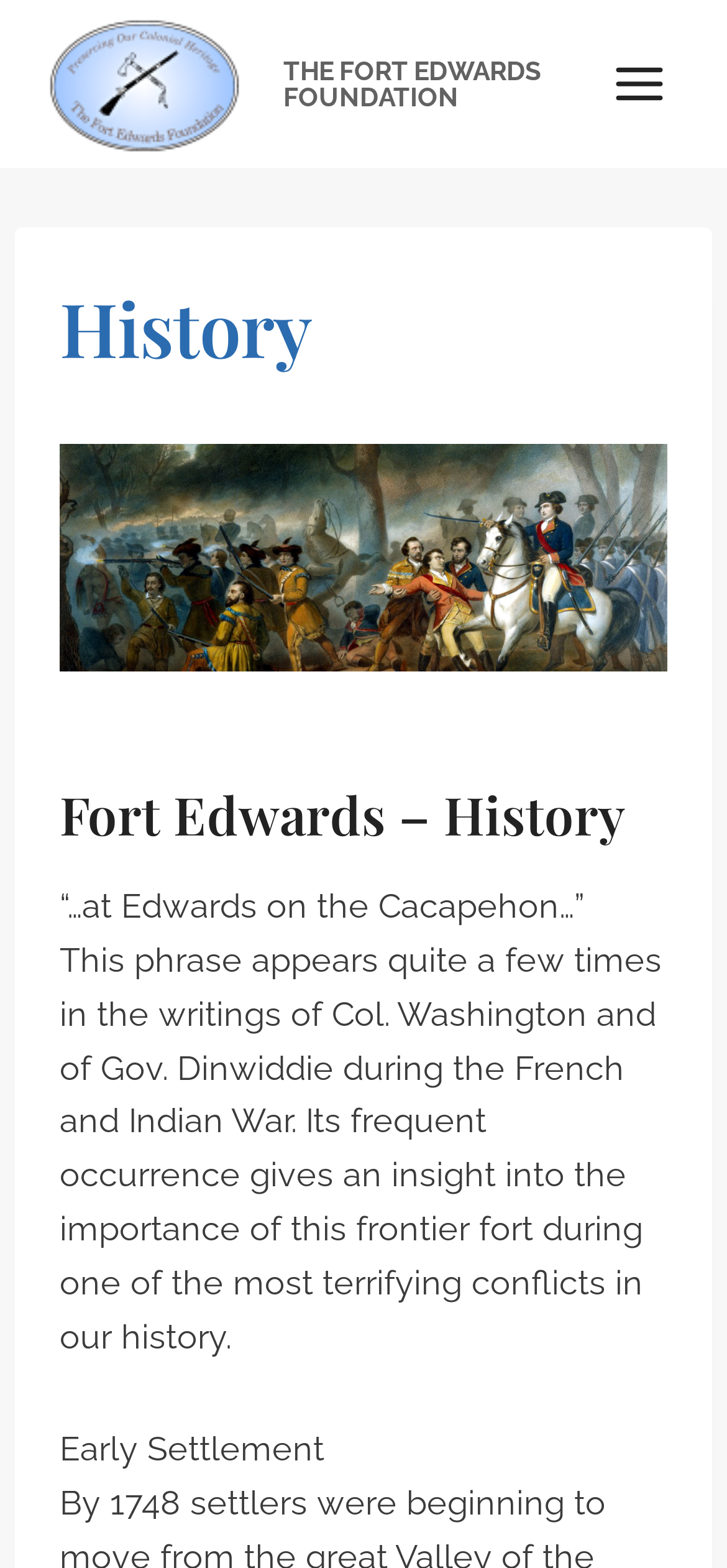Provide the bounding box coordinates of the HTML element described as: "Toggle Menu". The bounding box coordinates should be four float numbers between 0 and 1, i.e., [left, top, right, bottom].

[0.819, 0.029, 0.938, 0.078]